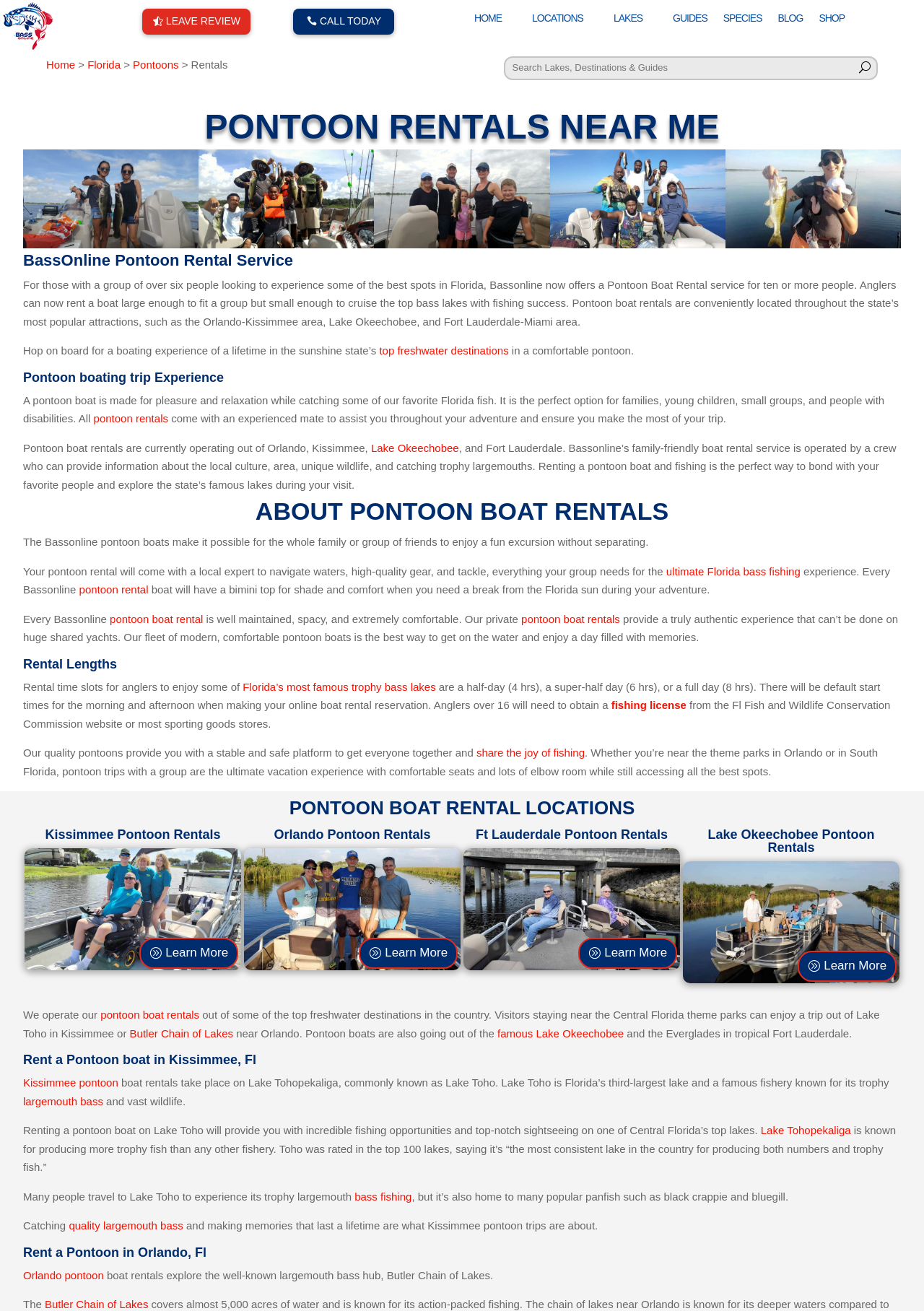Identify the main title of the webpage and generate its text content.

PONTOON RENTALS NEAR ME